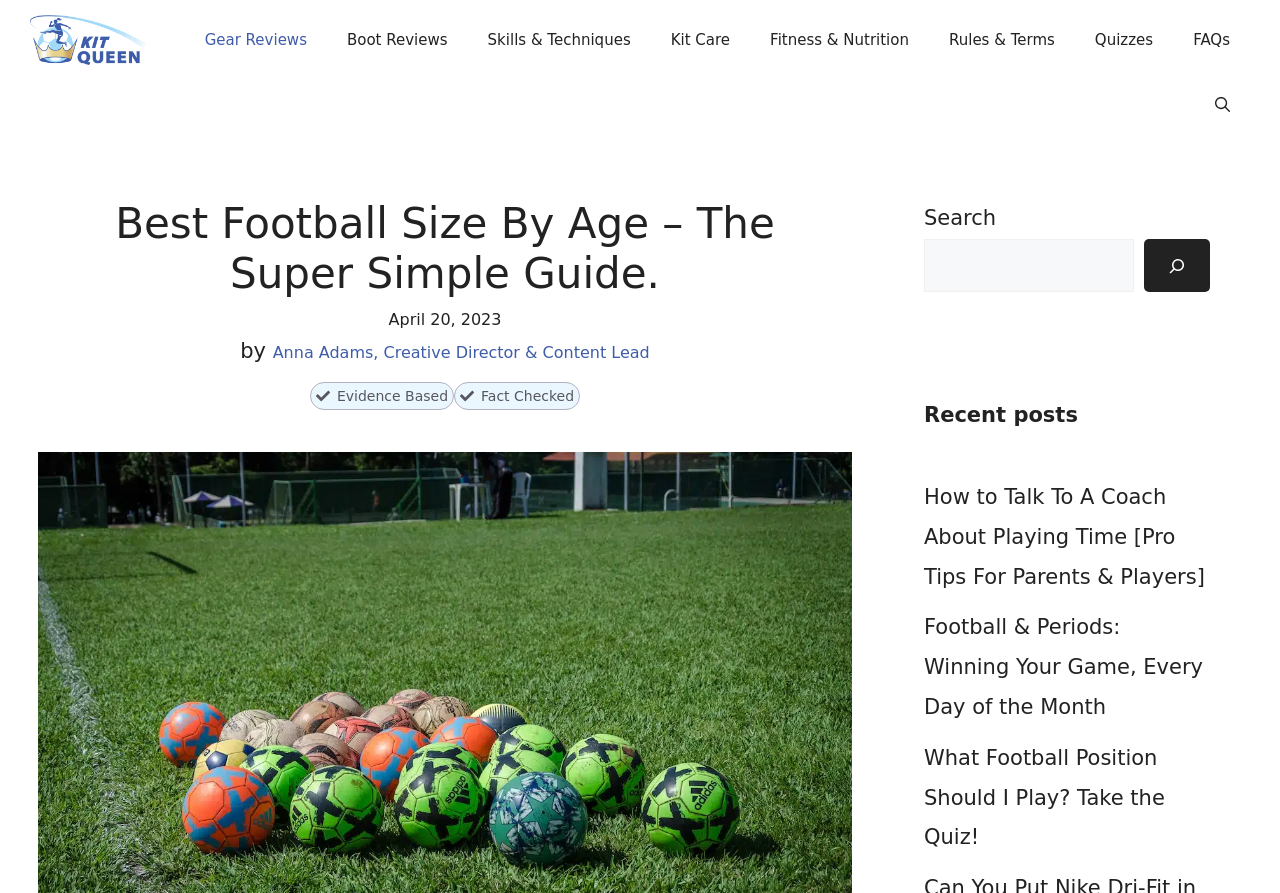Point out the bounding box coordinates of the section to click in order to follow this instruction: "Open the search bar".

[0.934, 0.084, 0.977, 0.151]